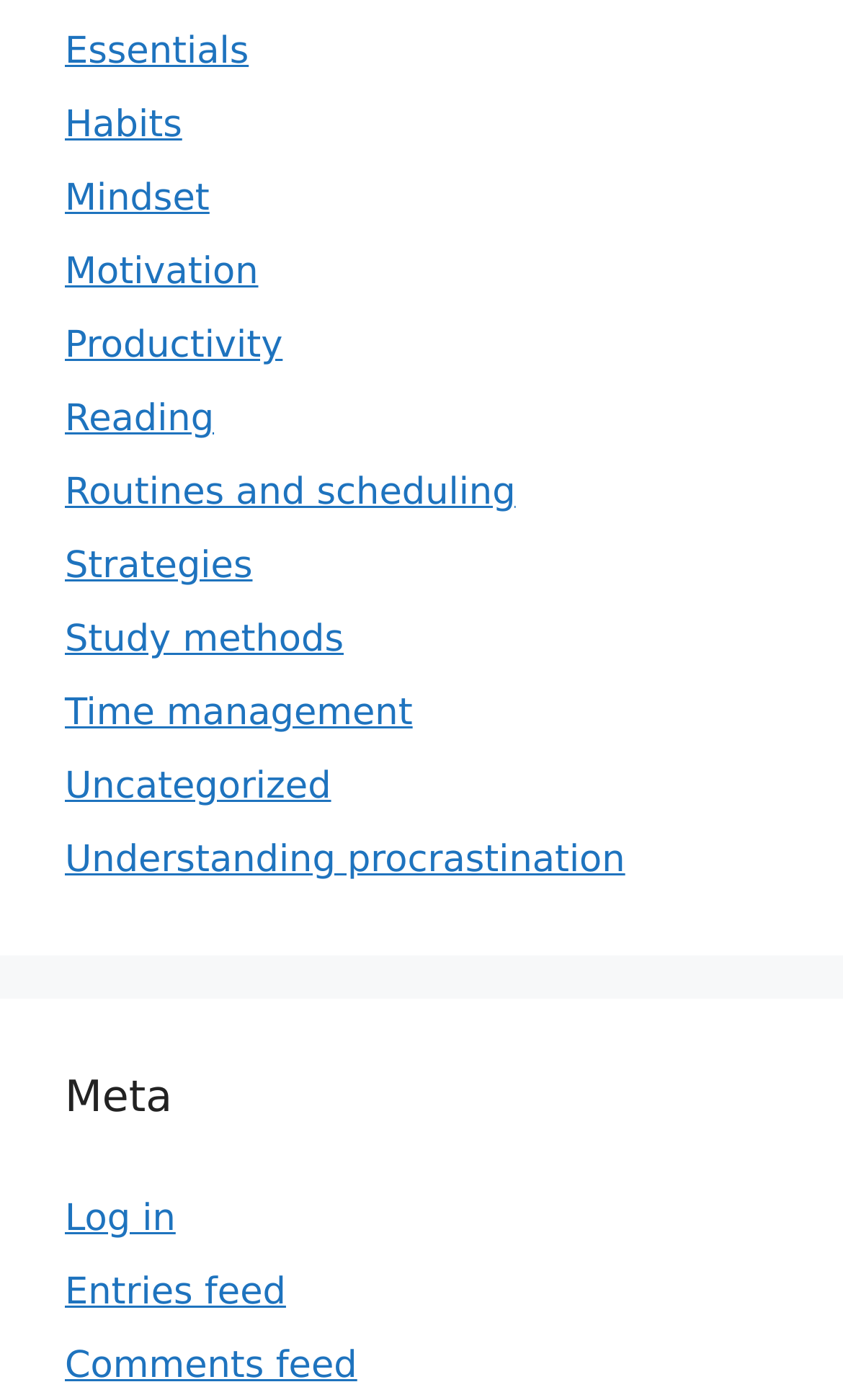Using the information from the screenshot, answer the following question thoroughly:
How many categories are available?

I counted the number of links under the root element, excluding the 'Log in', 'Entries feed', and 'Comments feed' links, which are not categories. There are 14 links, each representing a category, namely 'Essentials', 'Habits', 'Mindset', 'Motivation', 'Productivity', 'Reading', 'Routines and scheduling', 'Strategies', 'Study methods', 'Time management', 'Uncategorized', and 'Understanding procrastination'.